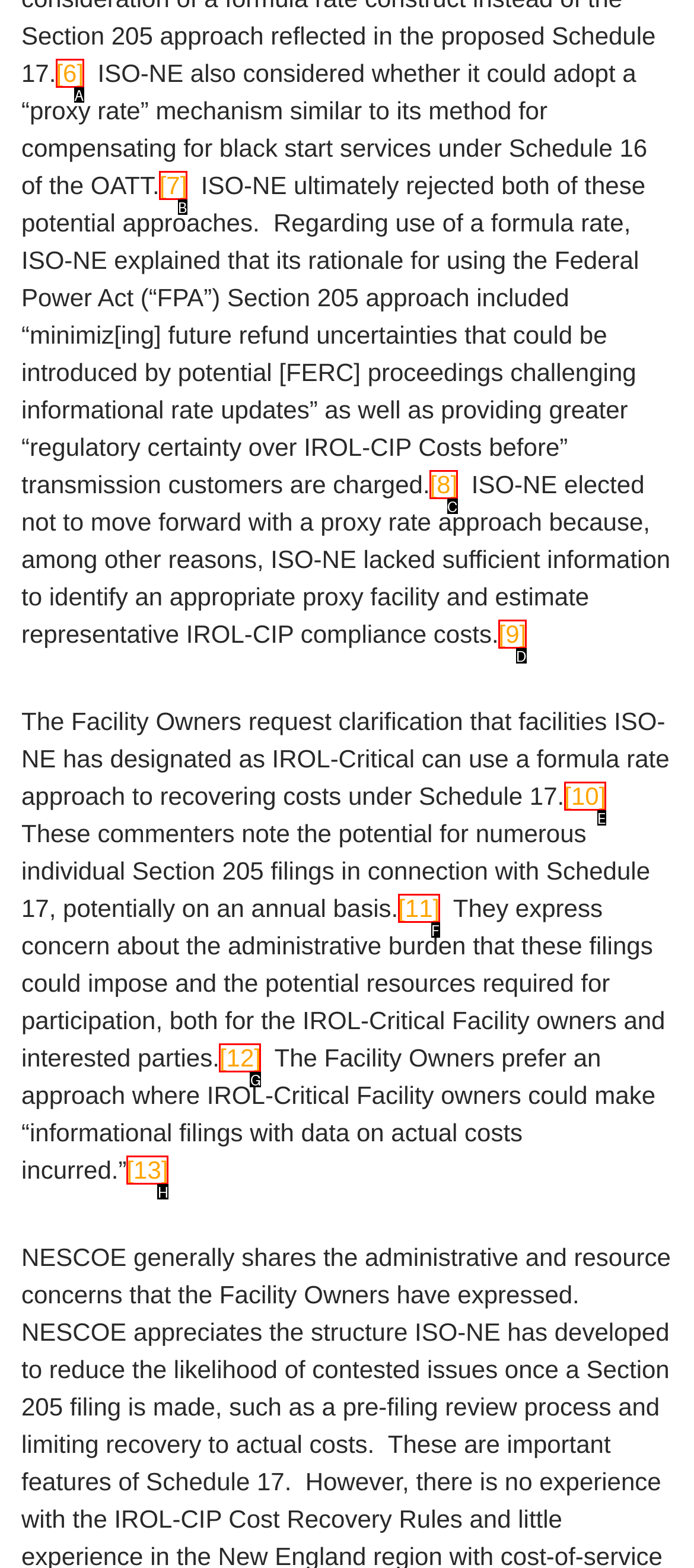Choose the option that best matches the description: [13]
Indicate the letter of the matching option directly.

H